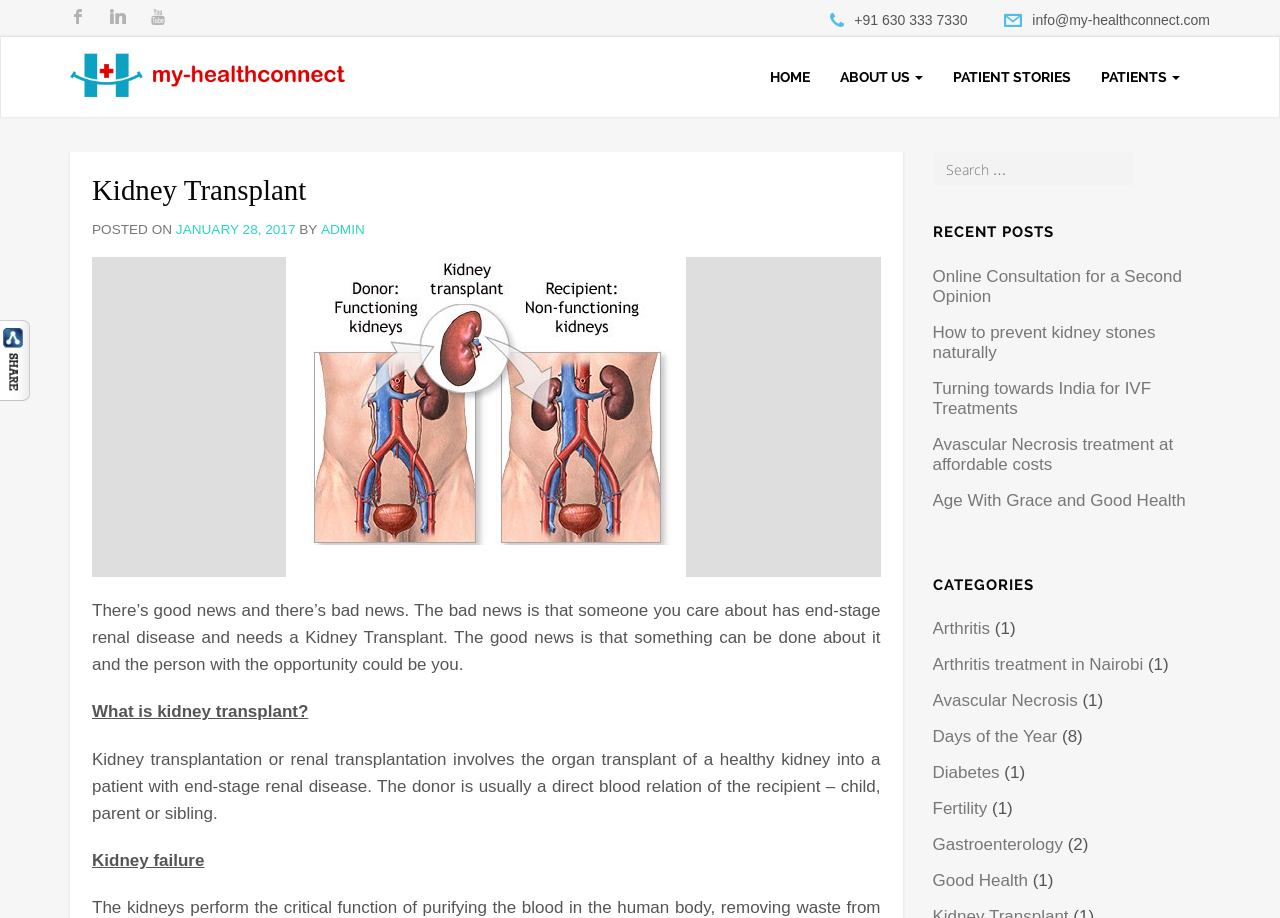Respond with a single word or phrase:
What is the purpose of the search box on the webpage?

To search for patient stories